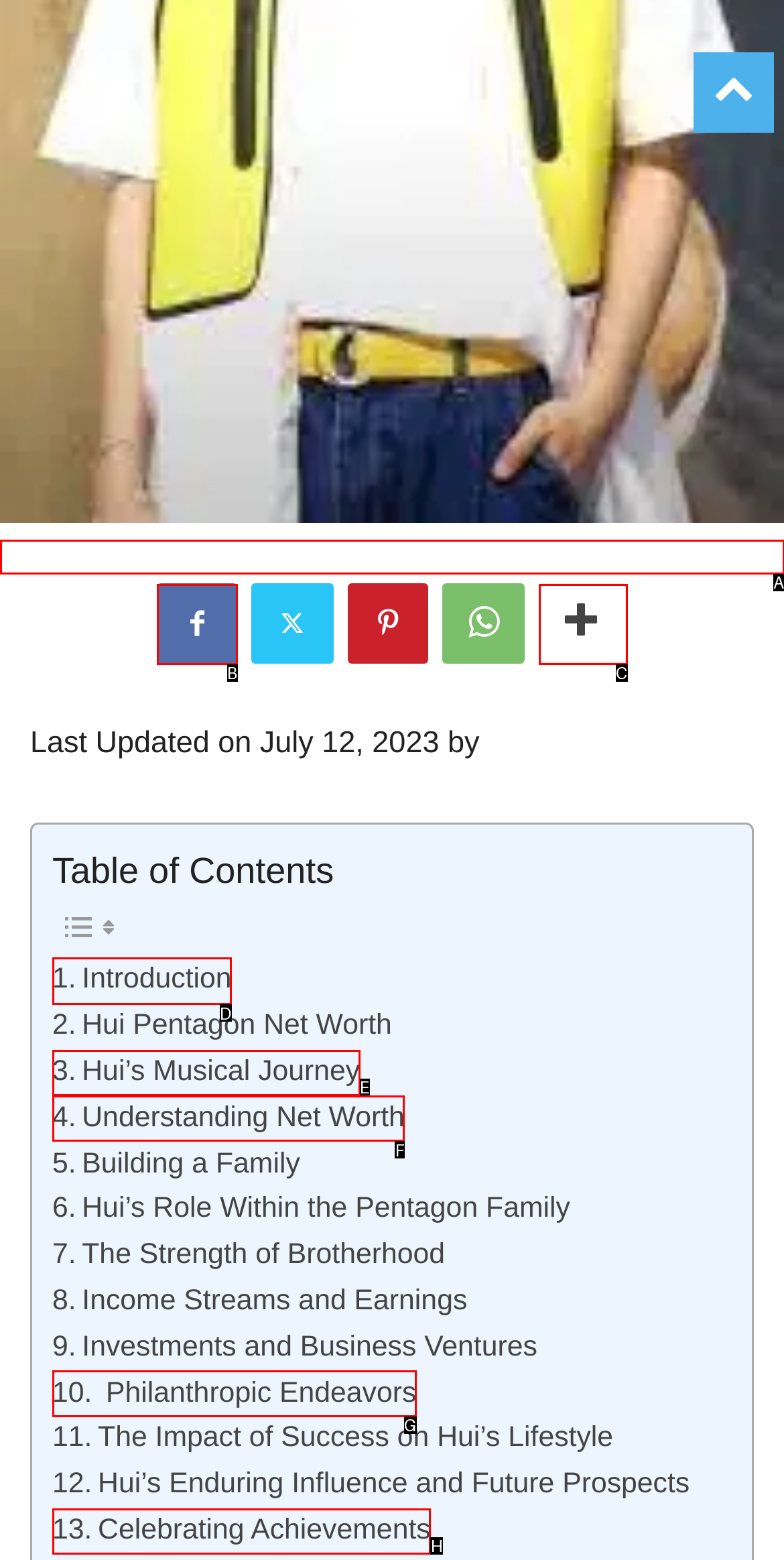Which option should be clicked to complete this task: View Introduction
Reply with the letter of the correct choice from the given choices.

D